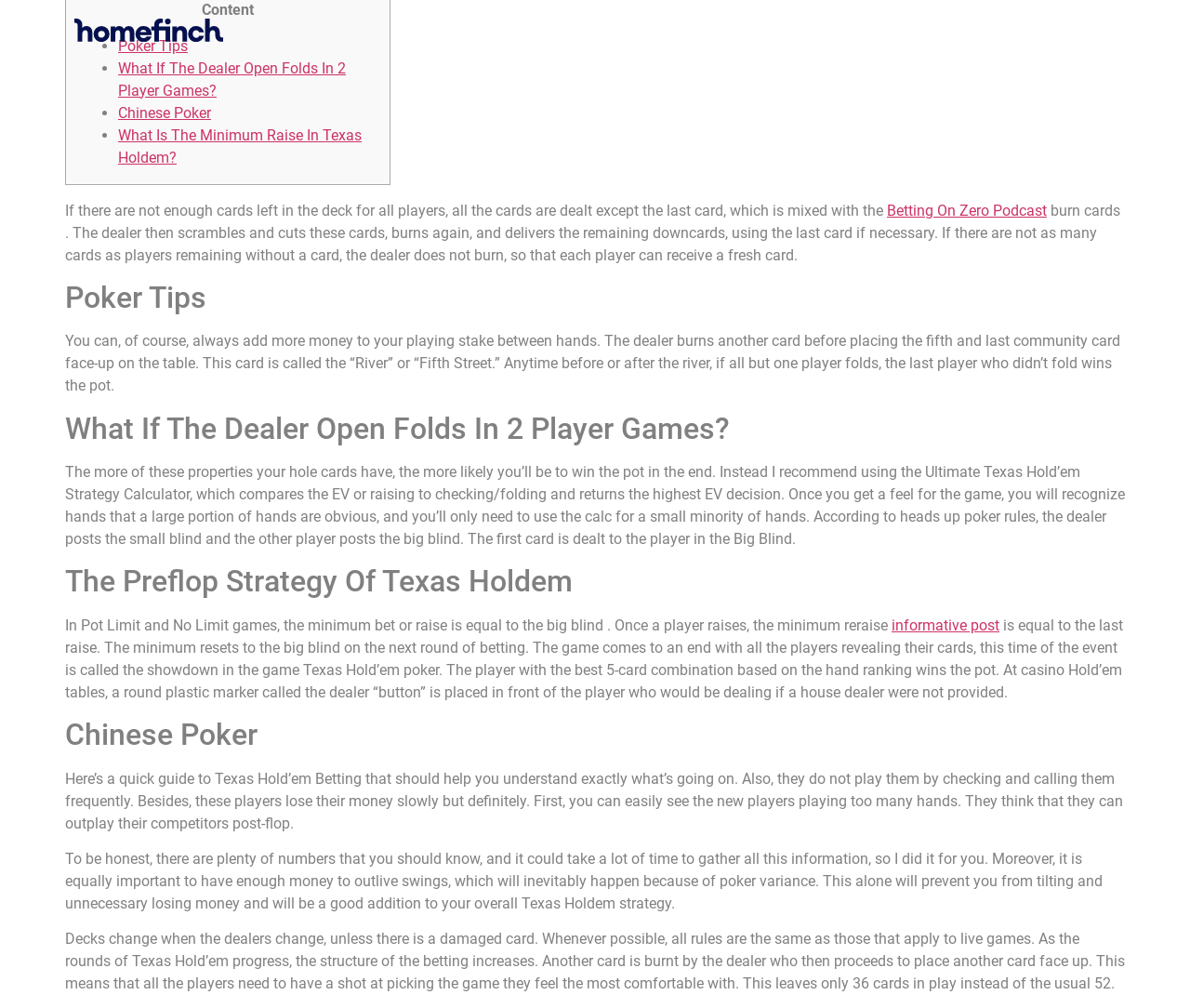What is the topic of the first heading?
Based on the image, answer the question in a detailed manner.

The first heading on the webpage is 'Poker Tips', which is indicated by the StaticText element with the text 'Poker Tips' and the bounding box coordinates [0.055, 0.278, 0.945, 0.313].